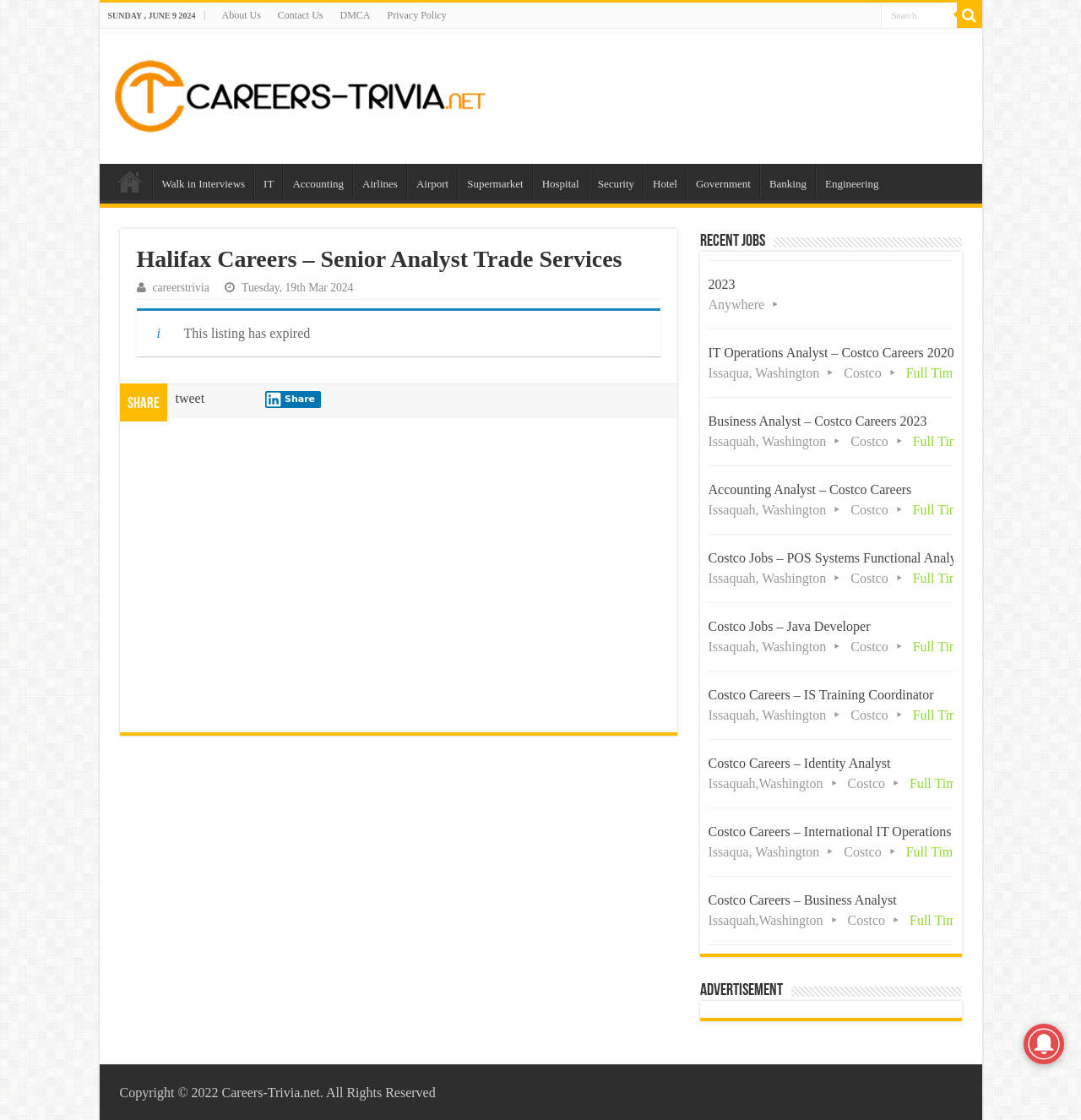What is the purpose of the textbox at the top right corner?
Based on the image, provide a one-word or brief-phrase response.

Search